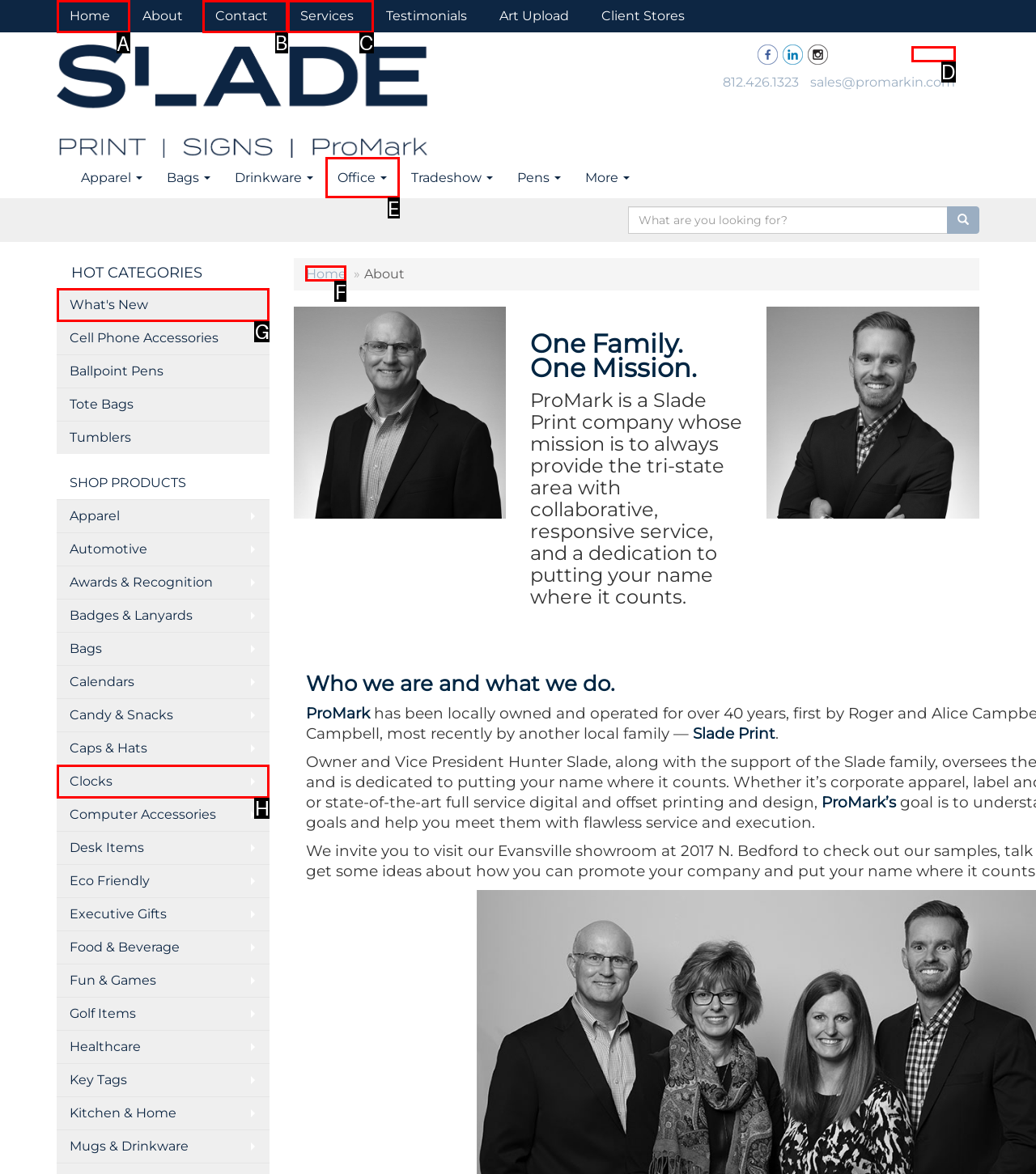Select the letter of the UI element you need to click on to fulfill this task: Click on the 'Home' link. Write down the letter only.

A